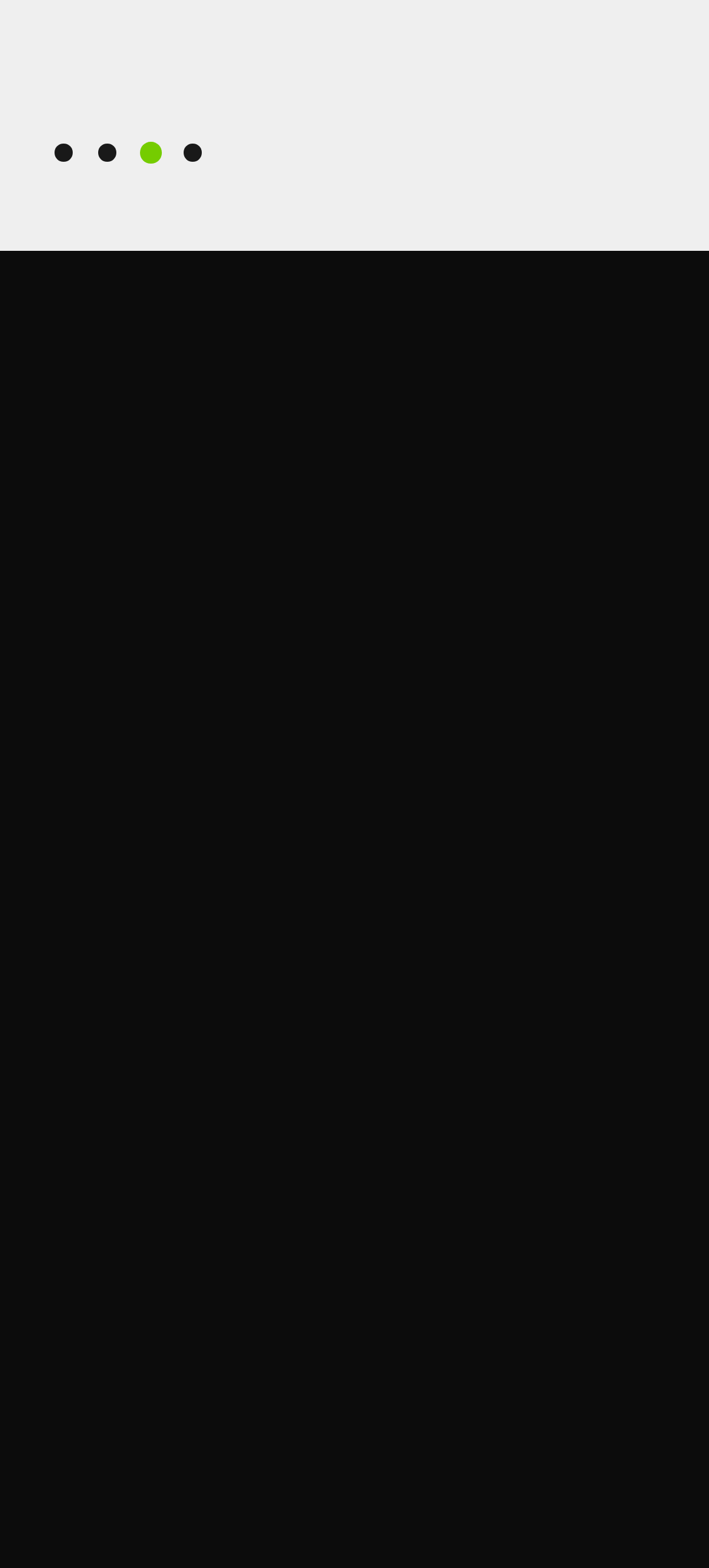Given the webpage screenshot, identify the bounding box of the UI element that matches this description: "Contact Us".

[0.077, 0.781, 0.236, 0.799]